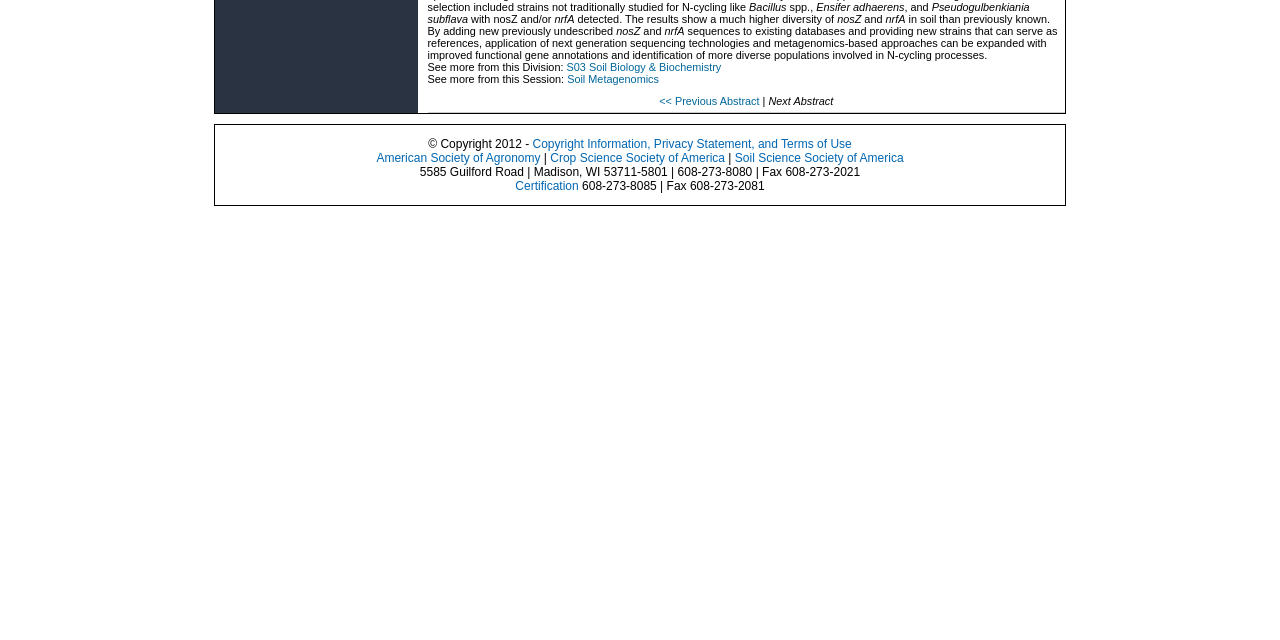Determine the bounding box coordinates for the UI element described. Format the coordinates as (top-left x, top-left y, bottom-right x, bottom-right y) and ensure all values are between 0 and 1. Element description: Soil Science Society of America

[0.574, 0.237, 0.706, 0.259]